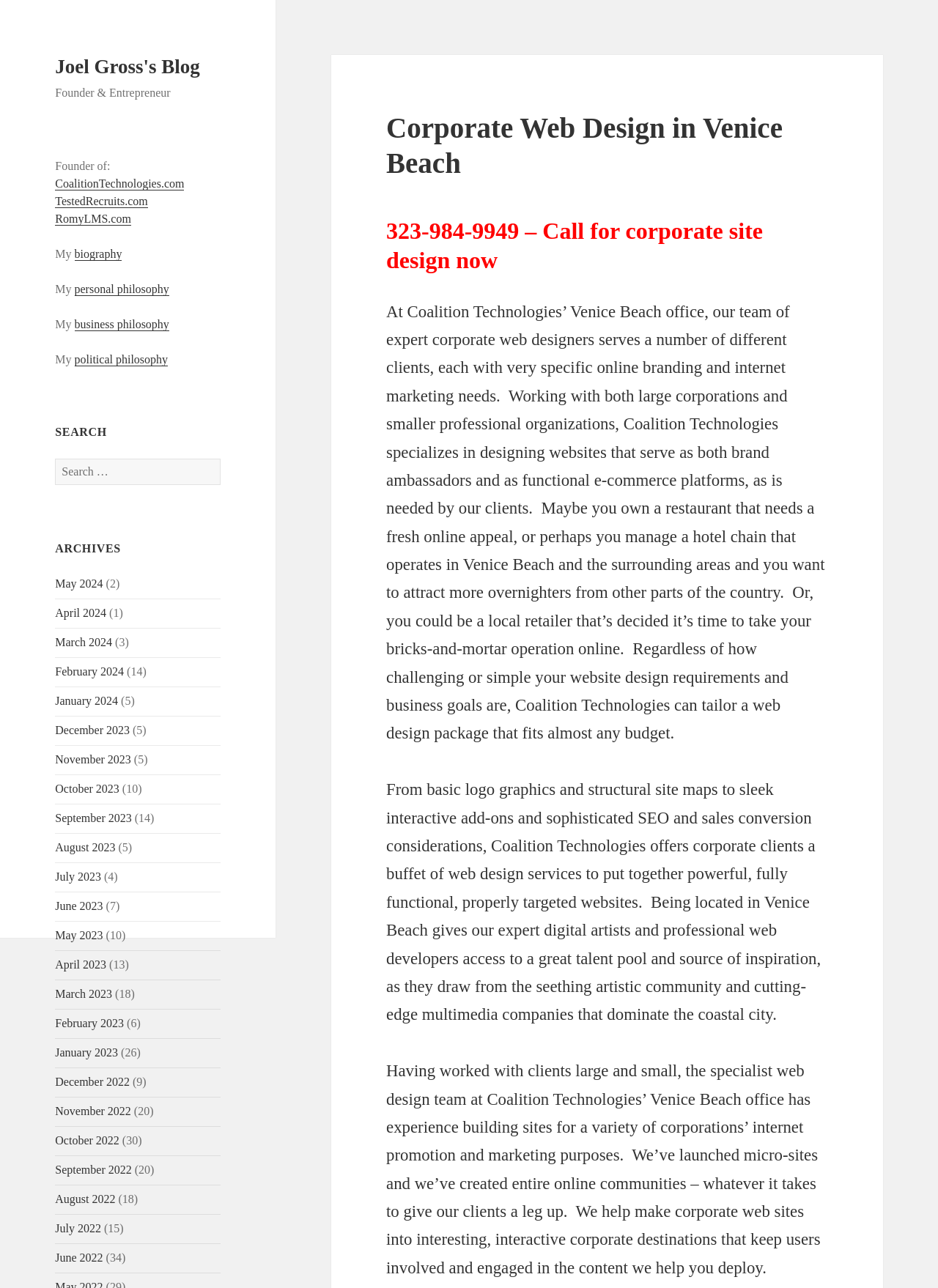Describe all the visual and textual components of the webpage comprehensively.

The webpage is about corporate web design services offered by Coalition Technologies in Venice Beach. At the top, there is a link to "Joel Gross's Blog" and a brief description of Joel Gross as the founder of Coalition Technologies, Tested Recruits, and Romy LMS, with links to each of these websites. Below this, there are links to his biography, personal philosophy, business philosophy, and political philosophy.

On the left side, there is a search bar with a heading "SEARCH" and a button to search. Below the search bar, there is a heading "ARCHIVES" with a list of links to monthly archives from May 2024 to June 2022, each with a number of posts in parentheses.

The main content of the webpage is divided into two sections. The first section has a heading "Corporate Web Design in Venice Beach" and a subheading "323-984-9949 – Call for corporate site design now". The text describes the services offered by Coalition Technologies, including designing websites for large corporations and small professional organizations, and tailoring web design packages to fit different budgets.

The second section continues to describe the services offered by Coalition Technologies, including logo graphics, site maps, interactive add-ons, SEO, and sales conversion considerations. The text also mentions the location of Coalition Technologies in Venice Beach and how it provides access to a talented pool of digital artists and web developers.